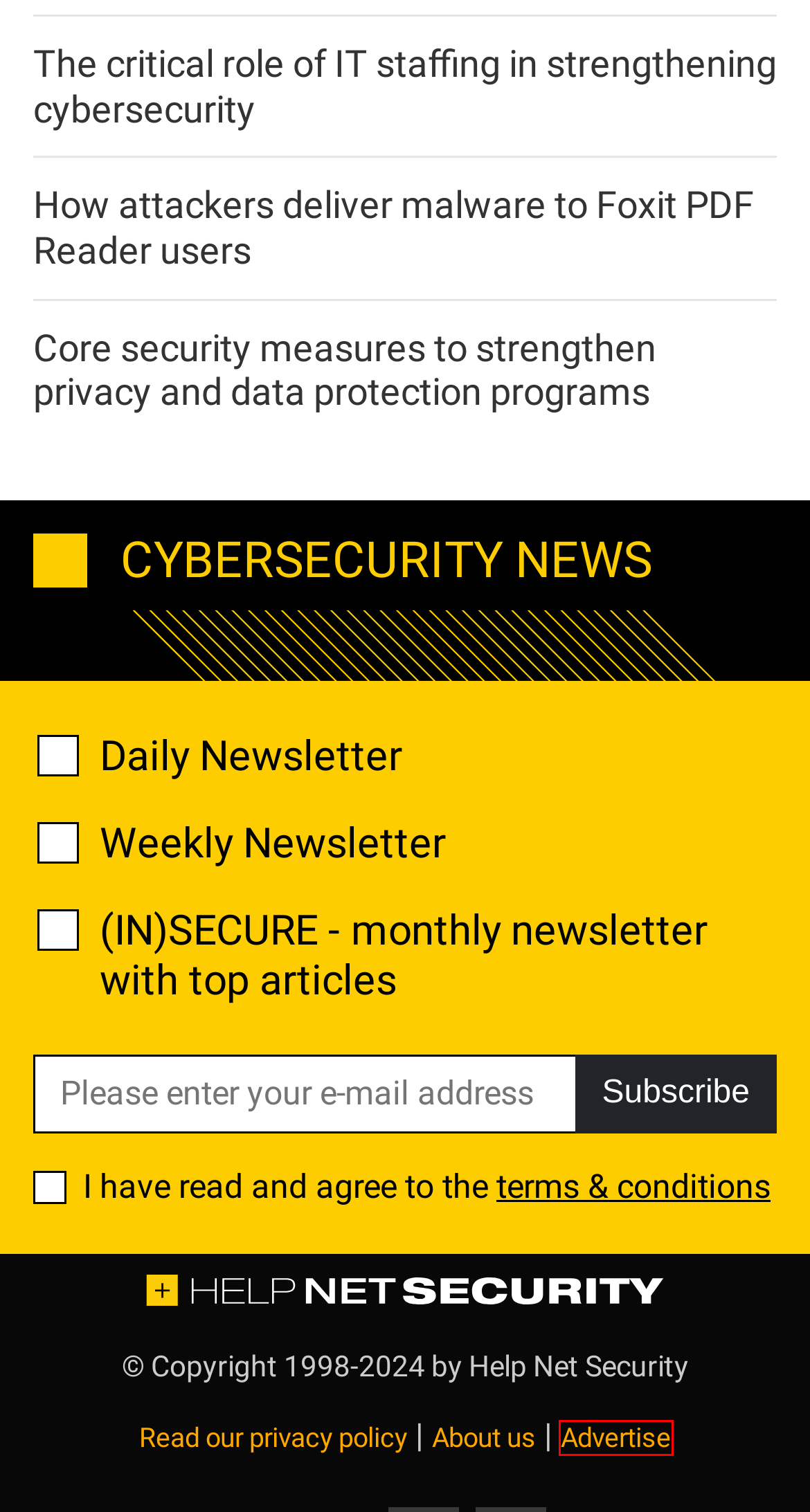Observe the screenshot of a webpage with a red bounding box around an element. Identify the webpage description that best fits the new page after the element inside the bounding box is clicked. The candidates are:
A. Help Net Security - Cybersecurity News
B. Privacy Policy - Help Net Security
C. eBook: Why CISSP? - Help Net Security
D. Core security measures to strengthen privacy and data protection programs - Help Net Security
E. Get our news via e-mail - Help Net Security
F. Advertise - Help Net Security
G. The critical role of IT staffing in strengthening cybersecurity - Help Net Security
H. About us - Help Net Security

F